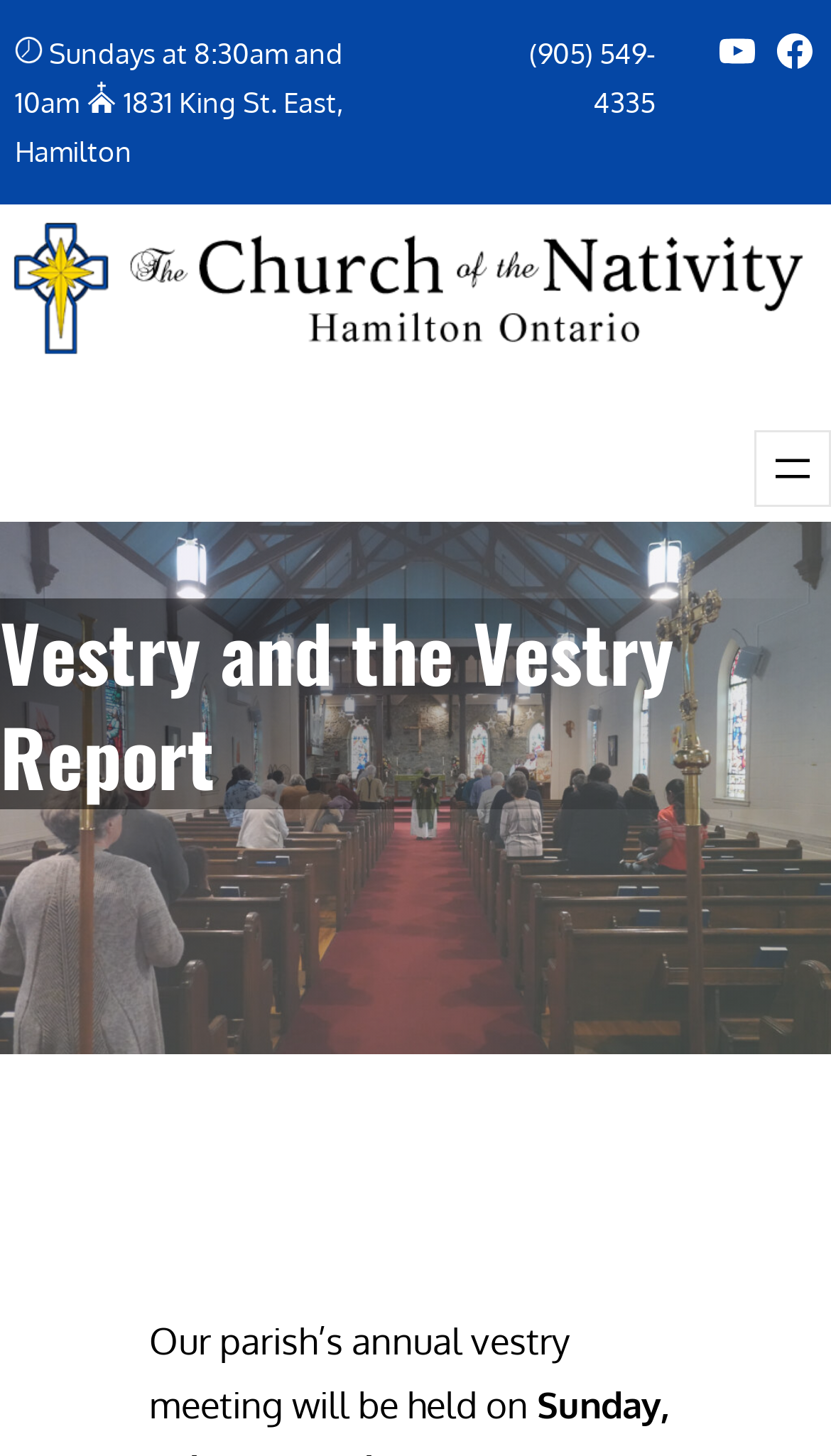Use a single word or phrase to answer the question:
What is the address of the Church of the Nativity?

1831 King St. East, Hamilton